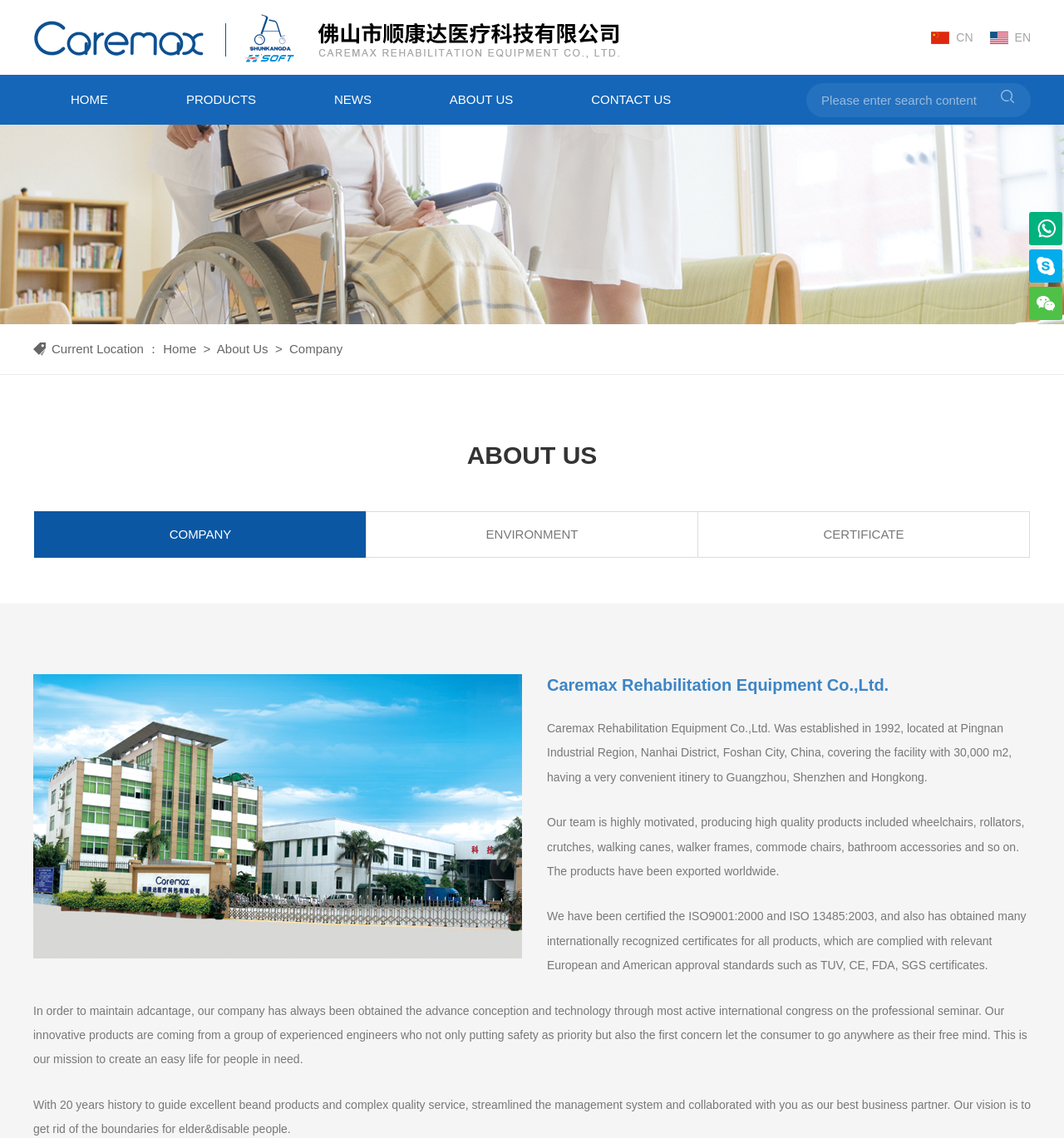How long has the company been in operation?
Could you answer the question with a detailed and thorough explanation?

According to the webpage, the company has a 20-year history of producing excellent products and providing complex quality service, and has streamlined its management system to collaborate with business partners.